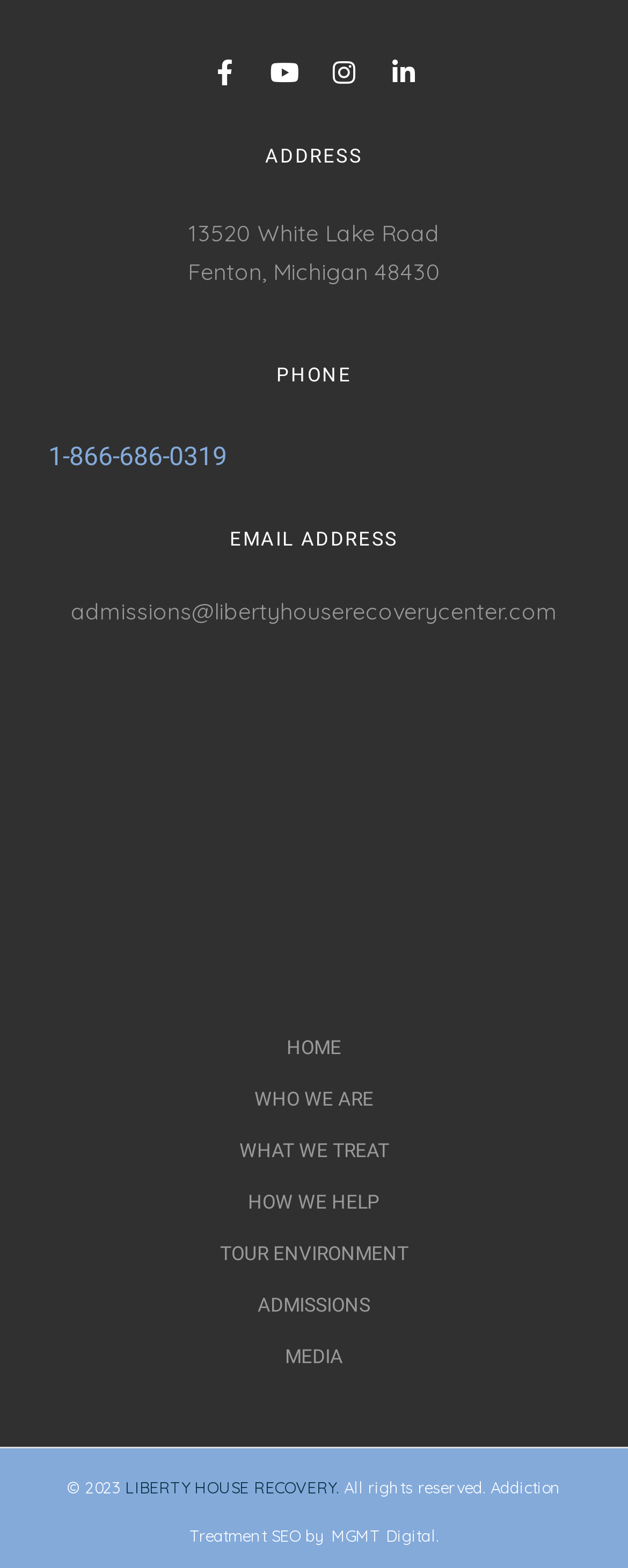Answer succinctly with a single word or phrase:
What is the phone number of Liberty House Recovery Center?

1-866-686-0319